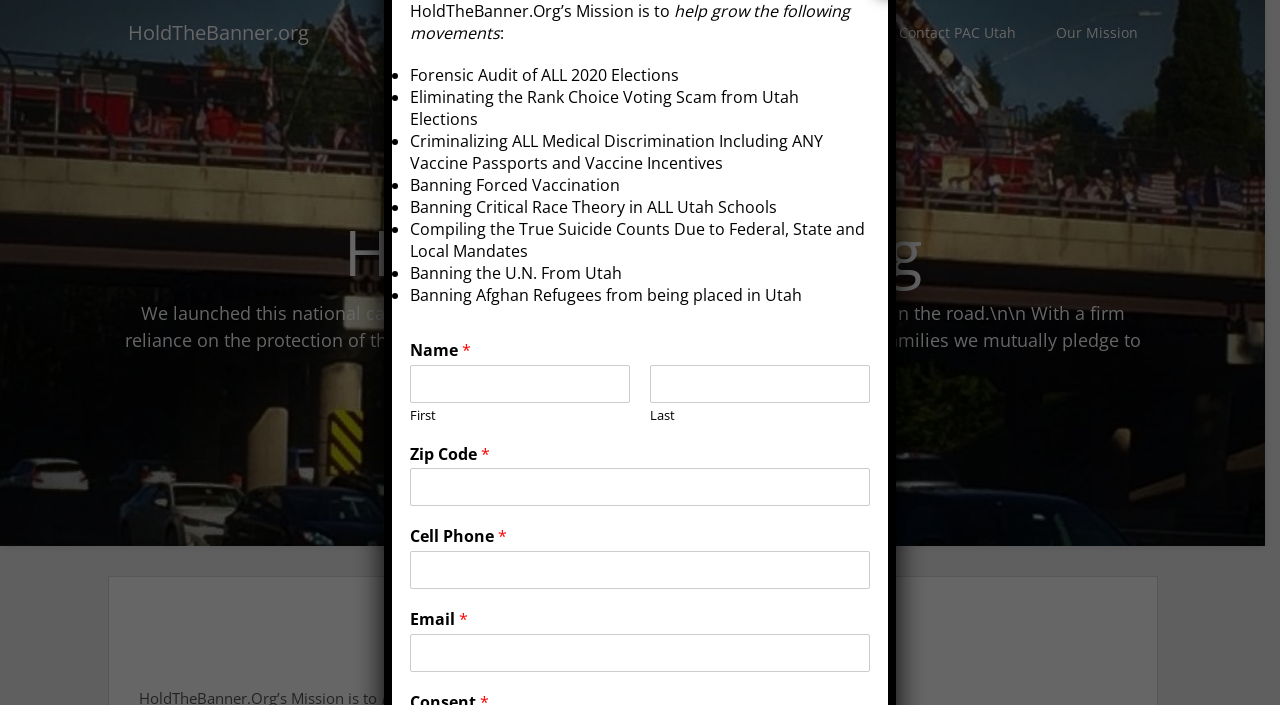Identify the bounding box coordinates for the region of the element that should be clicked to carry out the instruction: "Click on the 'Our Mission' link". The bounding box coordinates should be four float numbers between 0 and 1, i.e., [left, top, right, bottom].

[0.809, 0.0, 0.904, 0.092]